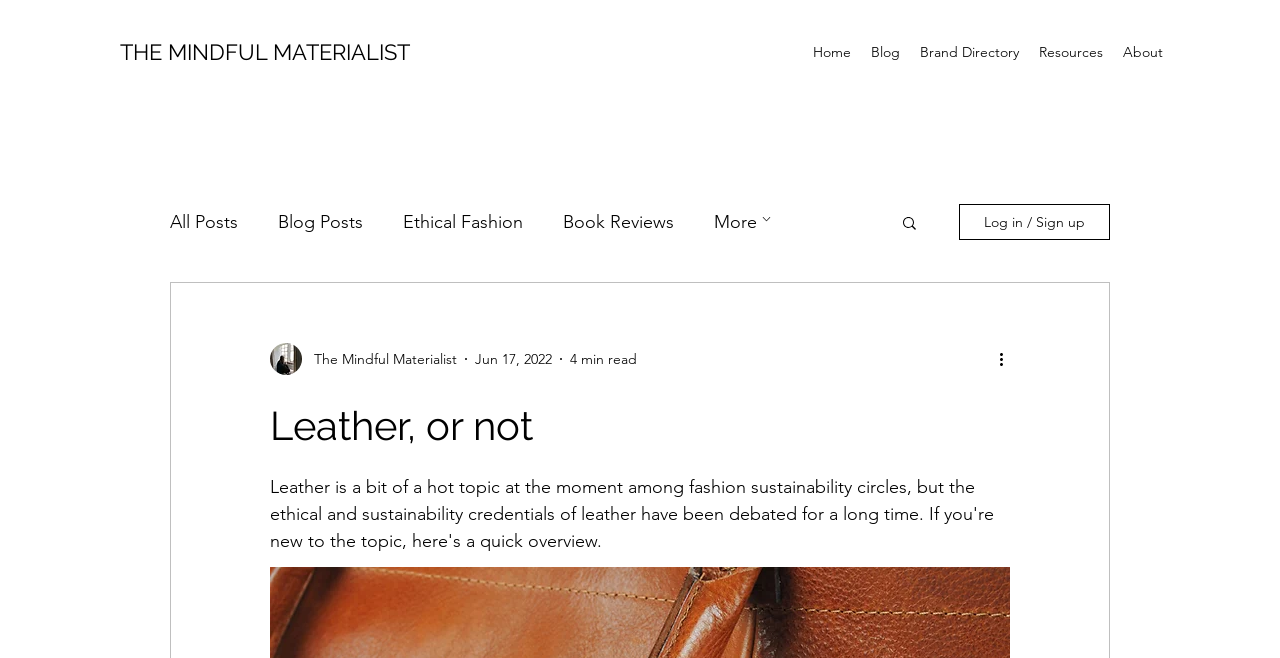Extract the primary header of the webpage and generate its text.

Leather, or not